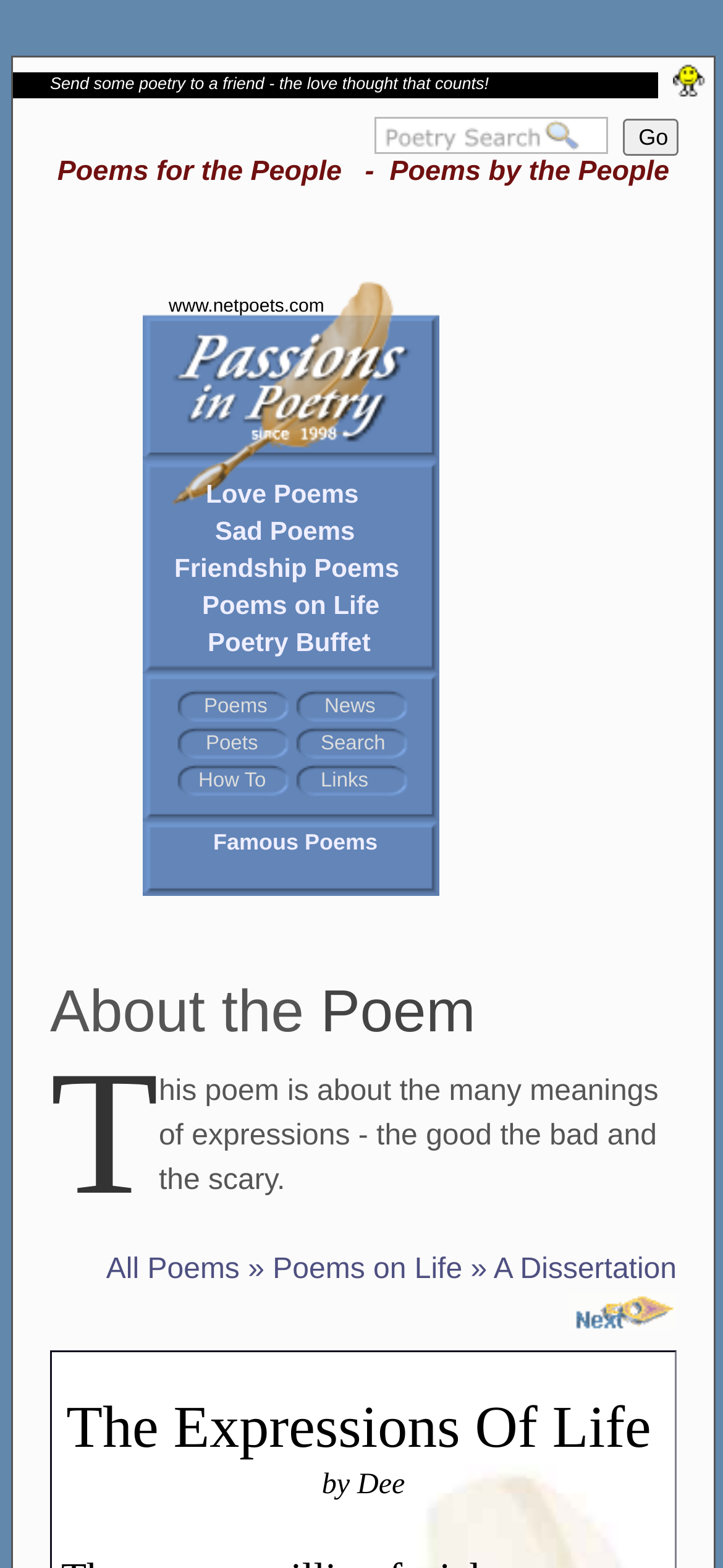Can you extract the headline from the webpage for me?

About the Poem